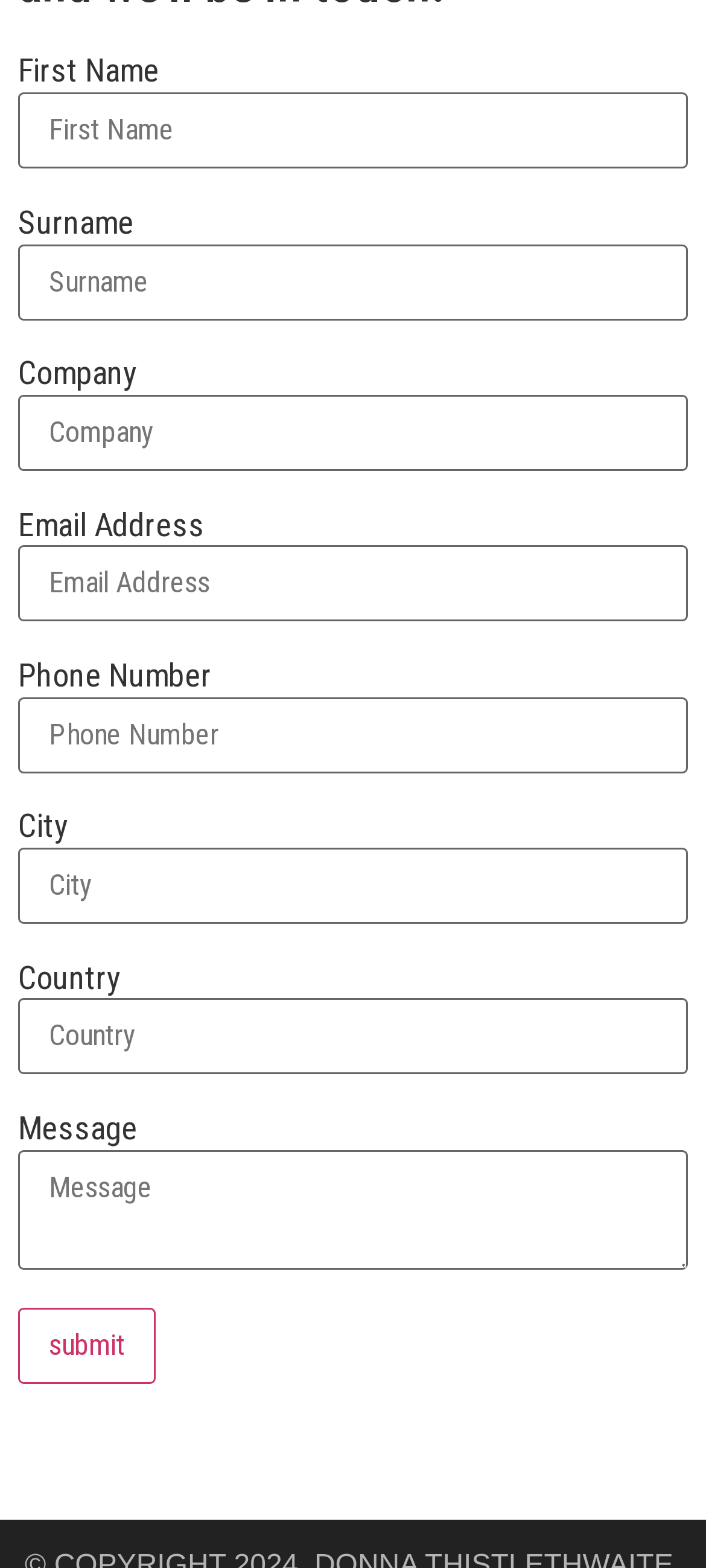Please identify the bounding box coordinates of the element that needs to be clicked to execute the following command: "Go to ismartgate MINI". Provide the bounding box using four float numbers between 0 and 1, formatted as [left, top, right, bottom].

None